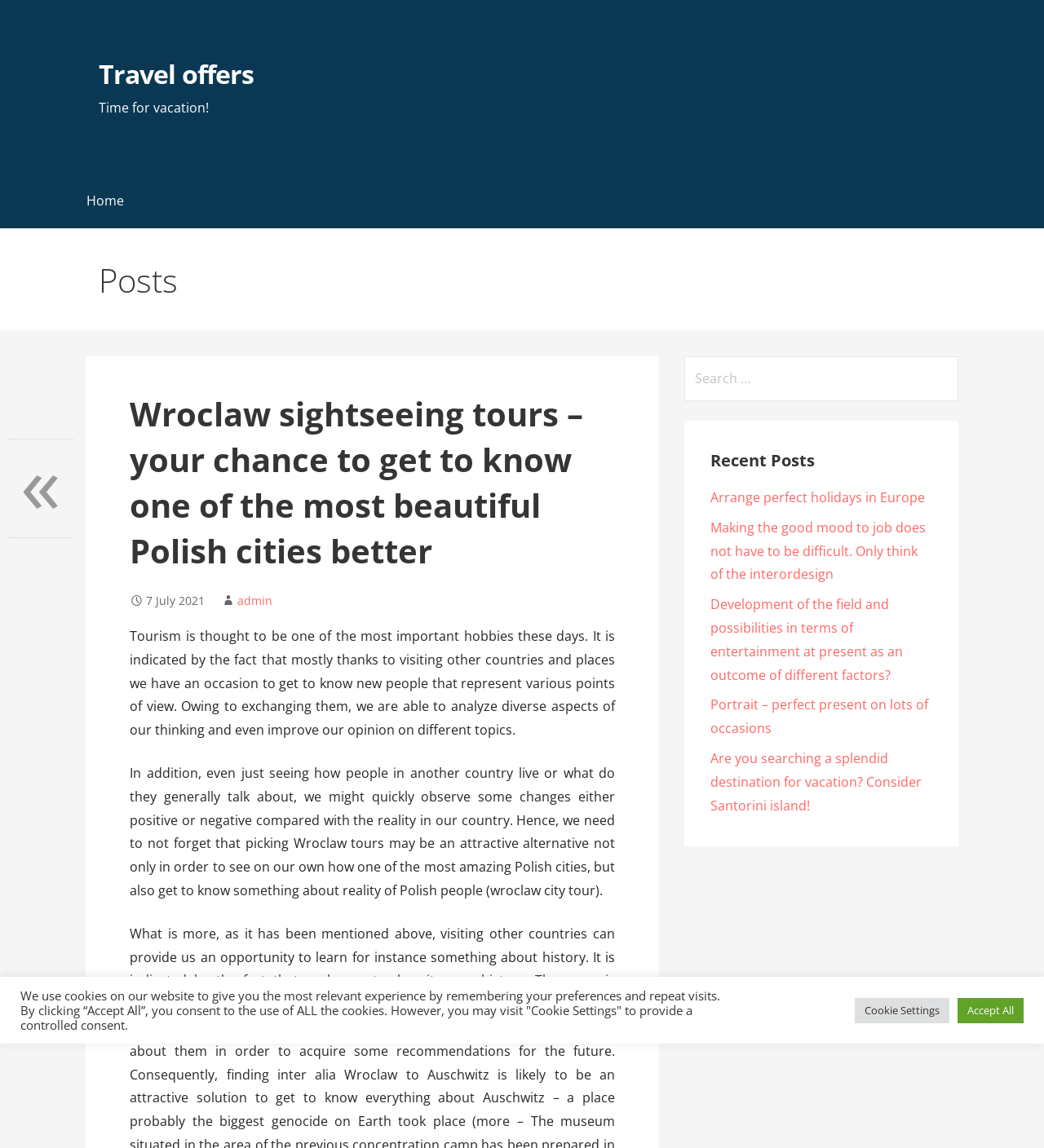What is the purpose of tourism?
Based on the image, answer the question in a detailed manner.

According to the text 'Tourism is thought to be one of the most important hobbies these days. It is indicated by the fact that mostly thanks to visiting other countries and places we have an occasion to get to know new people that represent various points of view.', the purpose of tourism is to get to know new people and their perspectives.